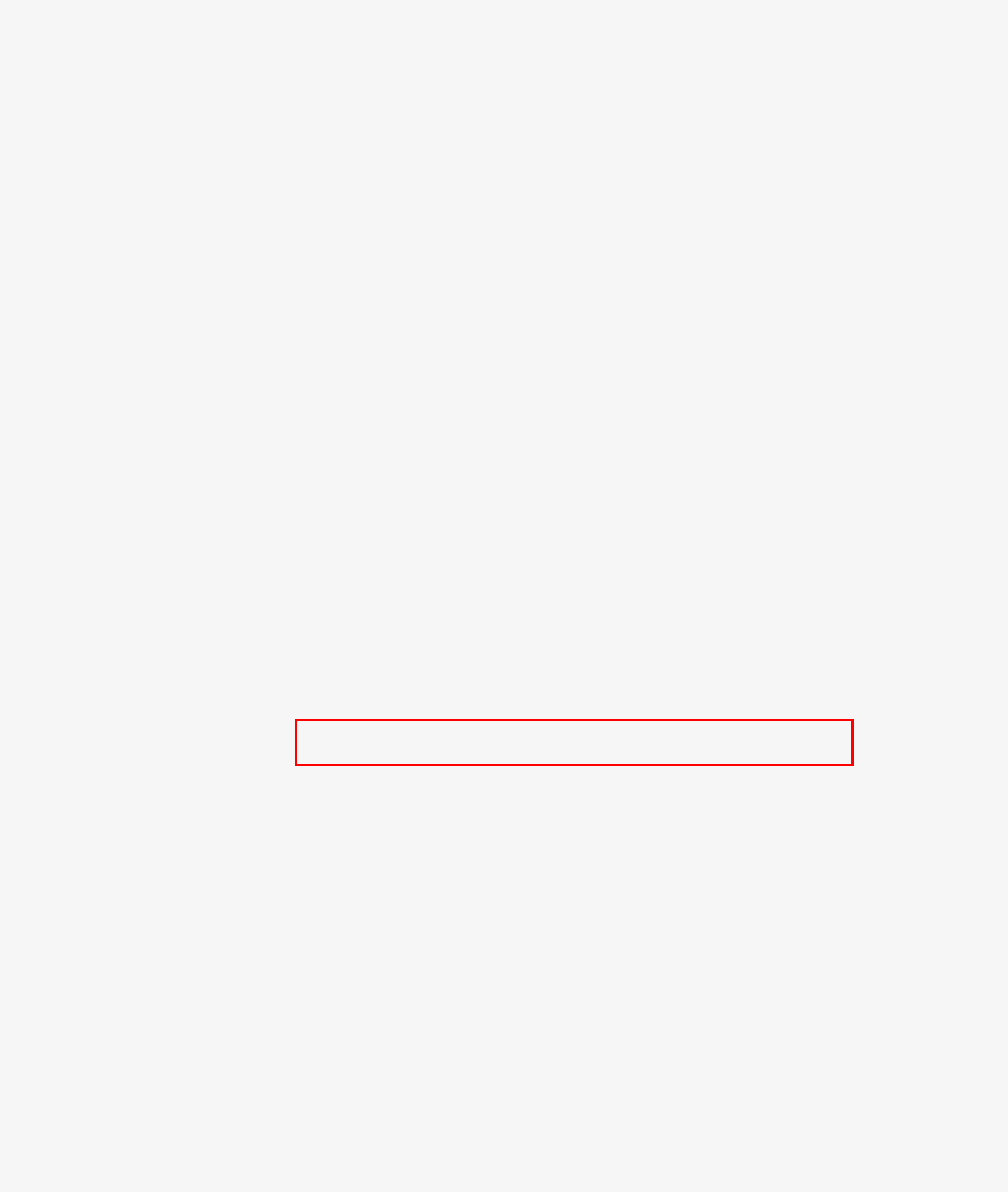Review the screenshot of a webpage which includes a red bounding box around an element. Select the description that best fits the new webpage once the element in the bounding box is clicked. Here are the candidates:
A. araw gabi finale
B. is wolverine marvel or dc
C. paxos gold price
D. 1 yen to usd
E. dead fashion brands
F. latest english amharic dictionary
G. kotak standard multicap fund valueresearch
H. gastric antrum biopsy

F